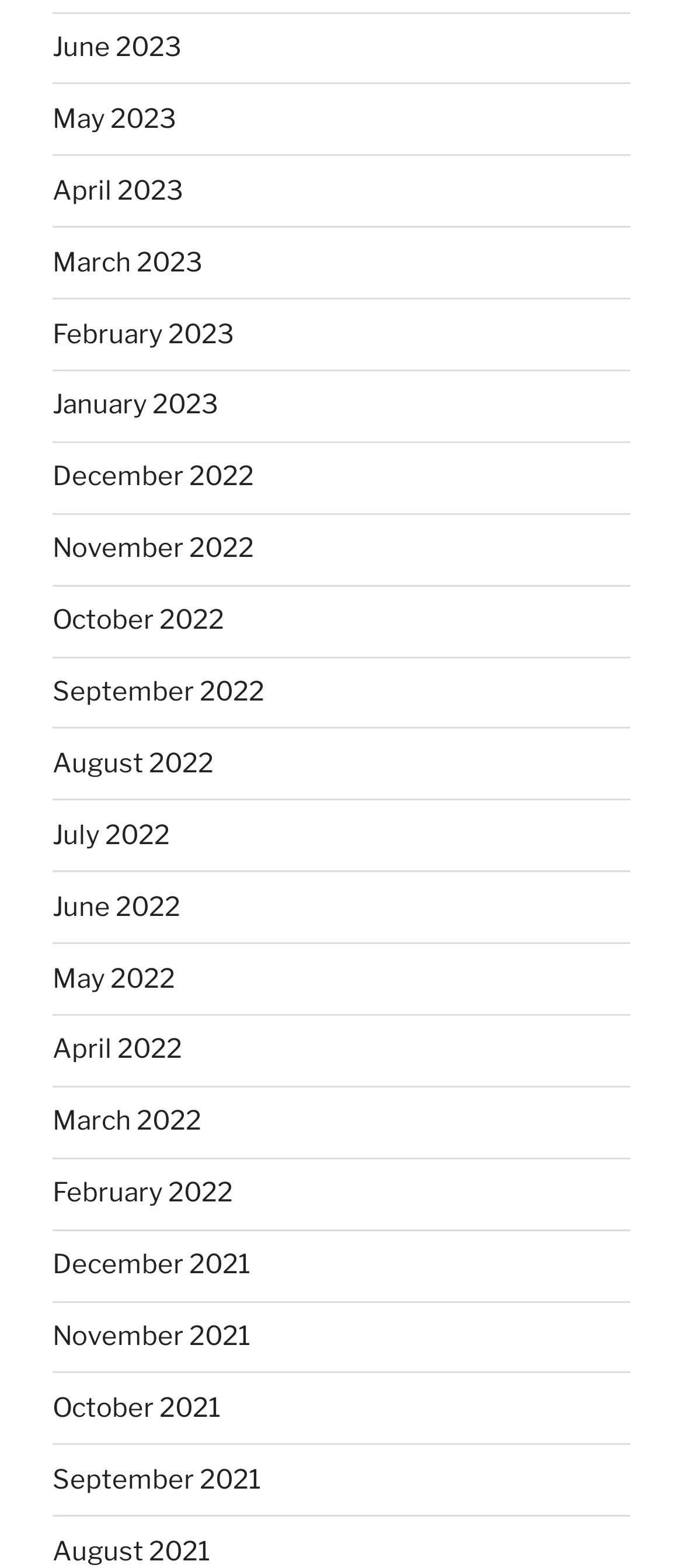Find the bounding box coordinates of the element to click in order to complete the given instruction: "view May 2022."

[0.077, 0.614, 0.256, 0.634]